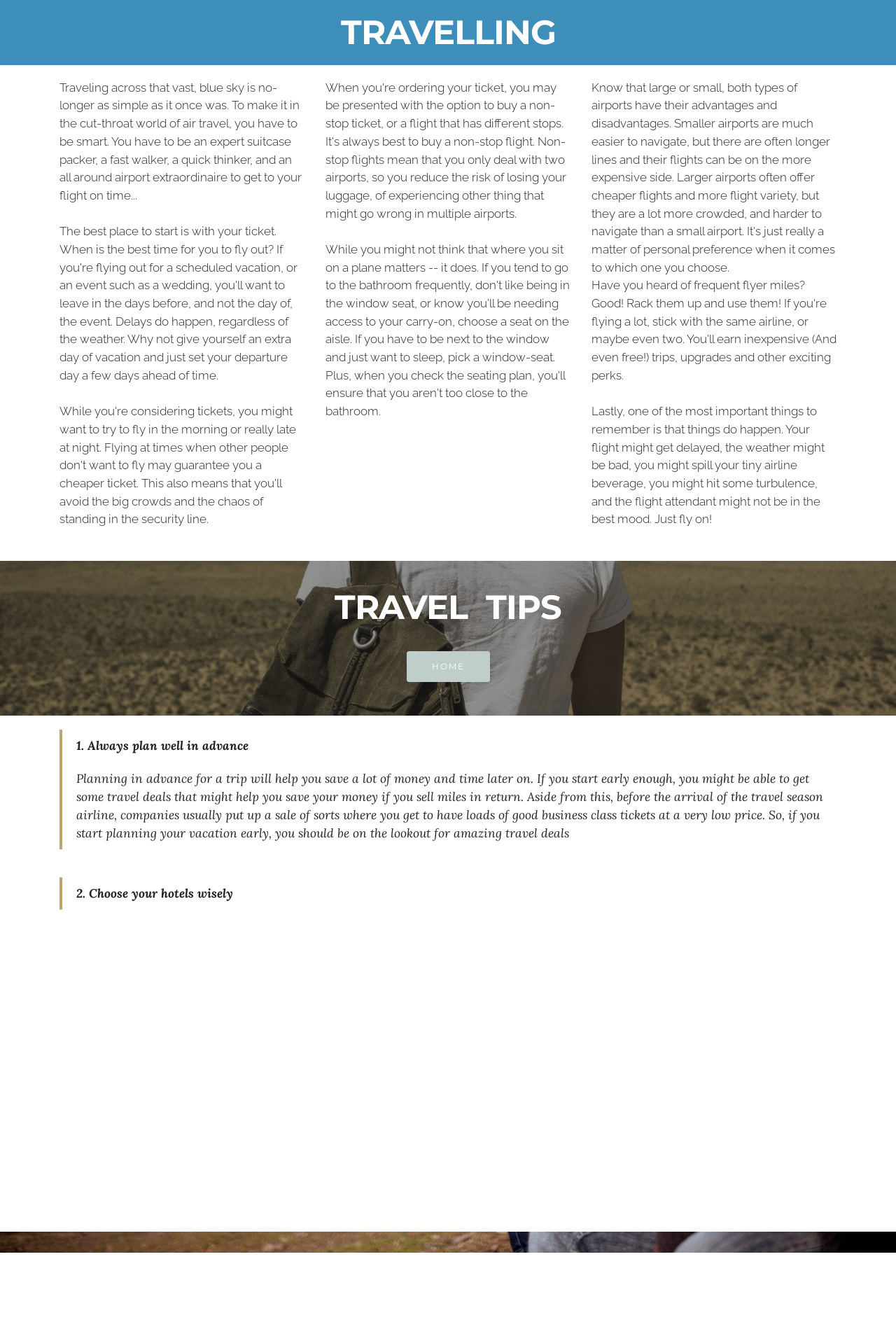Show the bounding box coordinates for the HTML element as described: "Nearest Airport to Kumarakom".

None